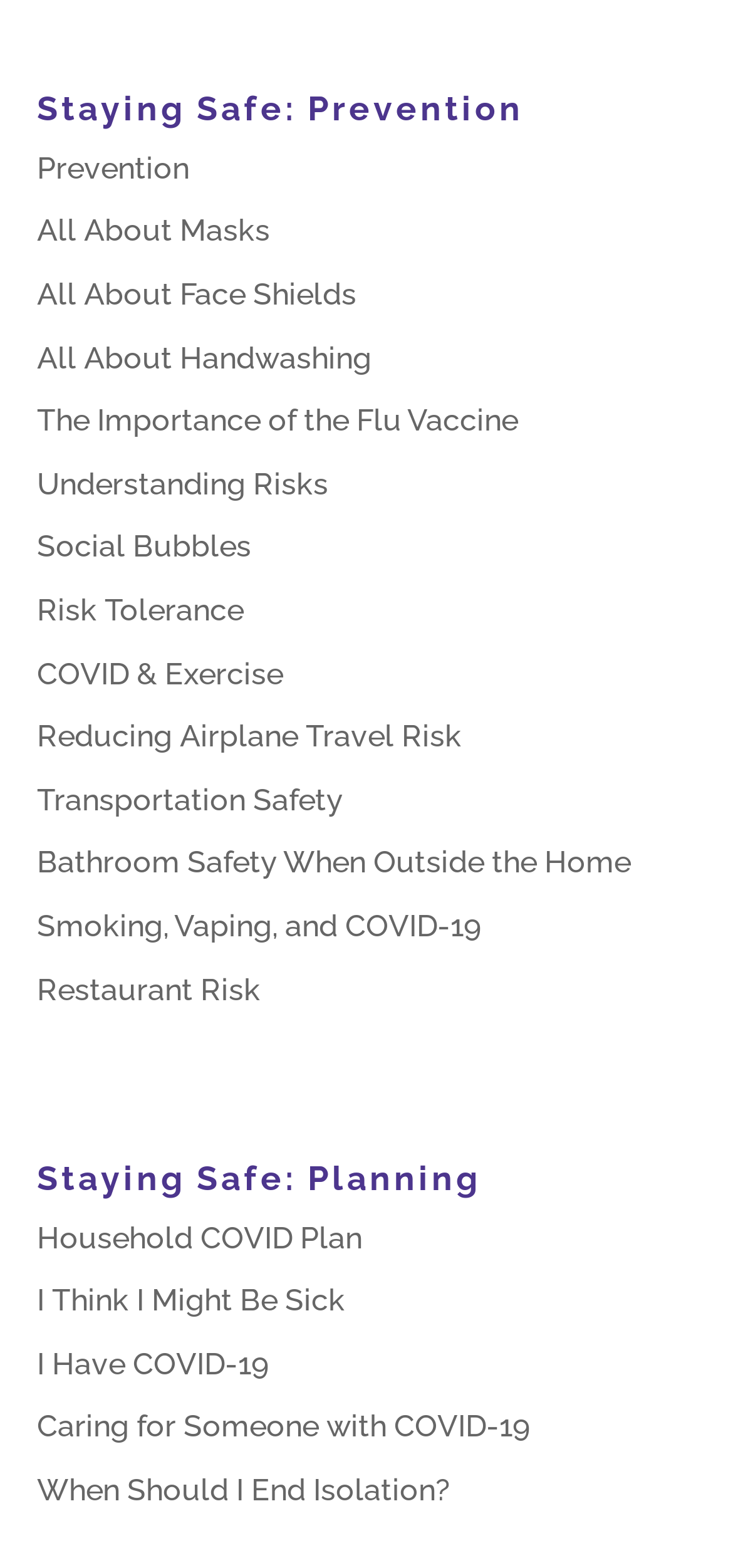Give a succinct answer to this question in a single word or phrase: 
What is the first link under 'Staying Safe: Prevention'?

Prevention